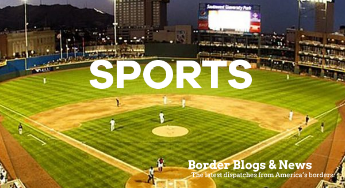Provide your answer to the question using just one word or phrase: Where is the text 'SPORTS' located?

Above the field